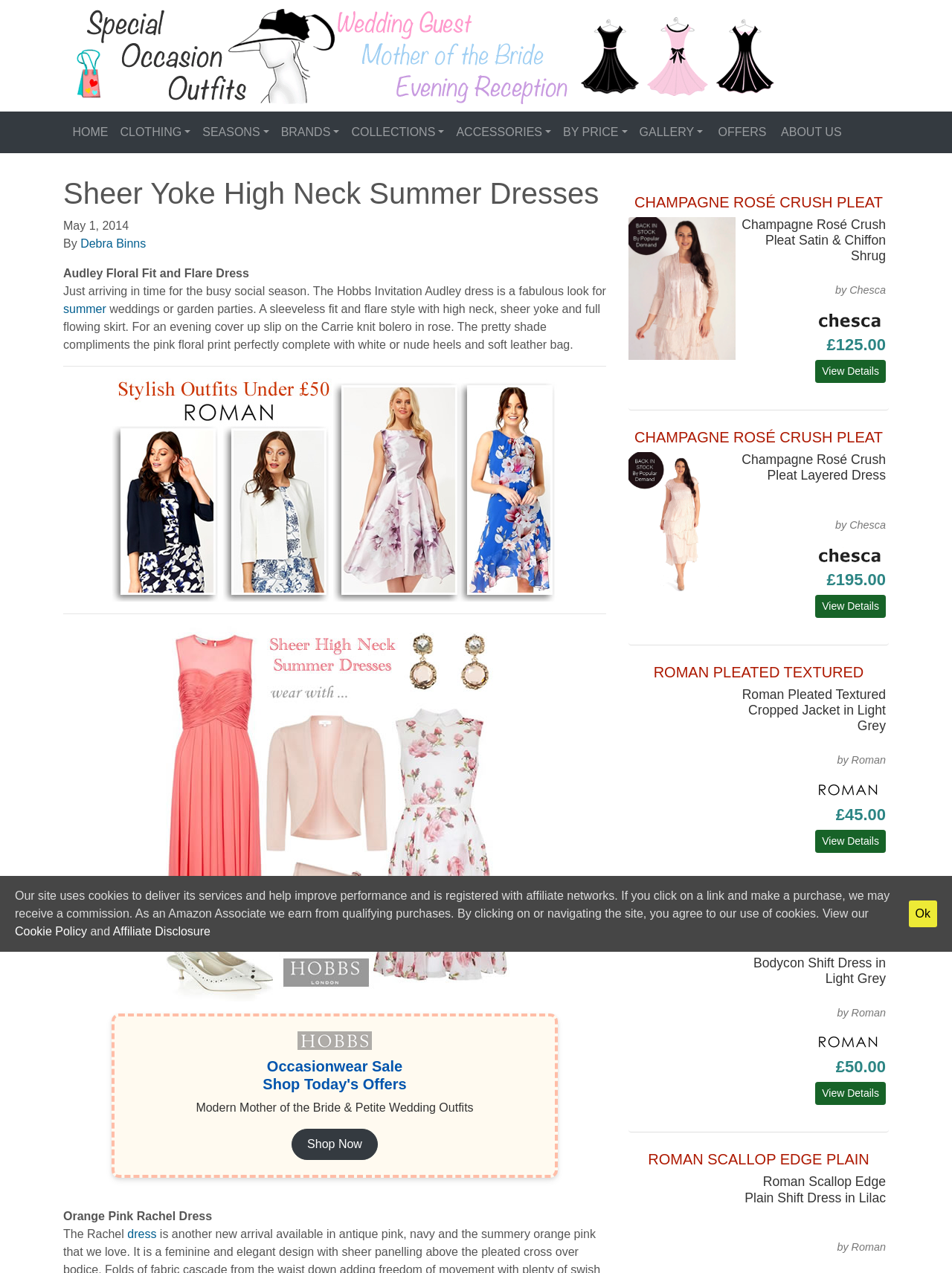What type of dresses are featured on this webpage?
Please elaborate on the answer to the question with detailed information.

Based on the webpage content, I can see that the webpage is featuring various types of dresses, including Audley Floral Fit and Flare Dress, Roman Mother of the Bride outfits, and others. These dresses are all related to occasionwear, which suggests that the webpage is focused on providing dresses for special occasions.